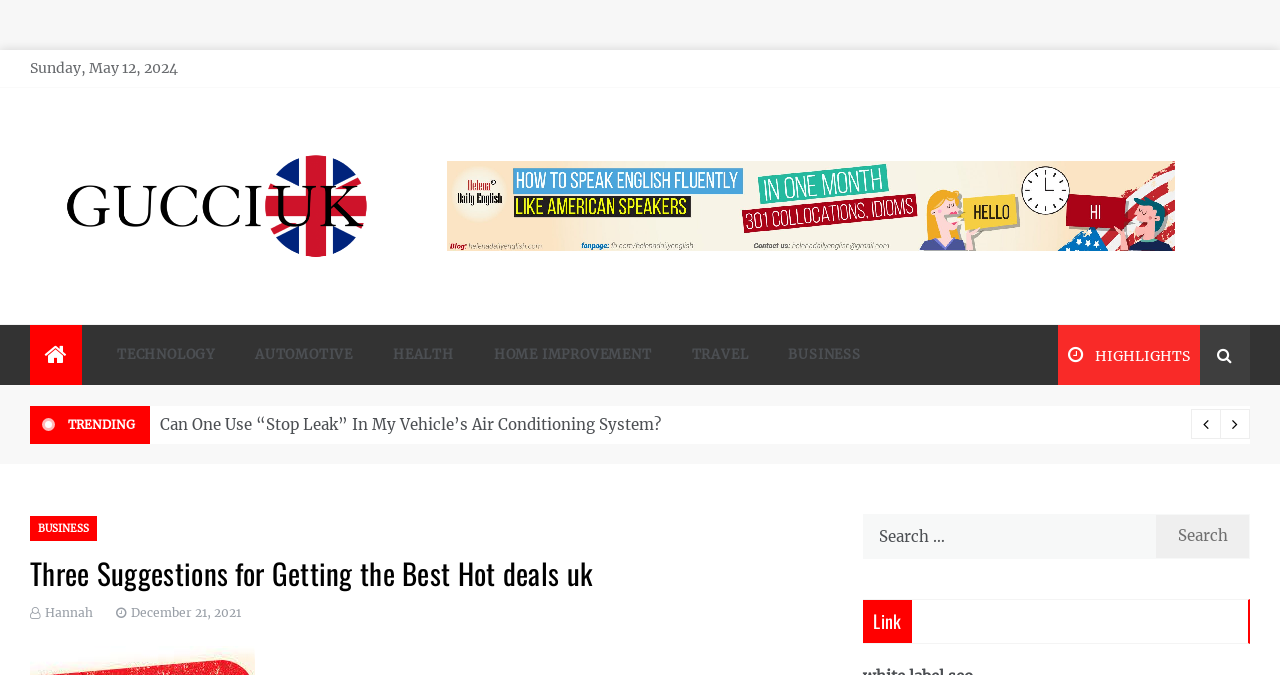Give an in-depth explanation of the webpage layout and content.

This webpage appears to be a blog or news website, with a focus on luxury and fashion. At the top left, there is a date "Sunday, May 12, 2024" and a link to "Gucci UK" with an accompanying image. Below this, there is a heading "Gucci UK" and a text "Fashion, Style, and Luxury News".

On the top navigation bar, there are several links to different categories, including "TECHNOLOGY", "AUTOMOTIVE", "HEALTH", "HOME IMPROVEMENT", "TRAVEL", and "BUSINESS". There is also a button with a highlights icon and another button with a search icon.

In the main content area, there is a heading "TRENDING" and a button with a bell icon. Below this, there is a heading "Three Suggestions for Getting the Best Hot deals uk" and a link to the author "Hannah". There is also a link to the date "December 21, 2021" with a clock icon.

On the right side, there is a search bar with a label "Search for:" and a search button. Below this, there is a heading "Link".

Overall, the webpage appears to be a blog or news website with a focus on luxury and fashion, with various categories and a search function.